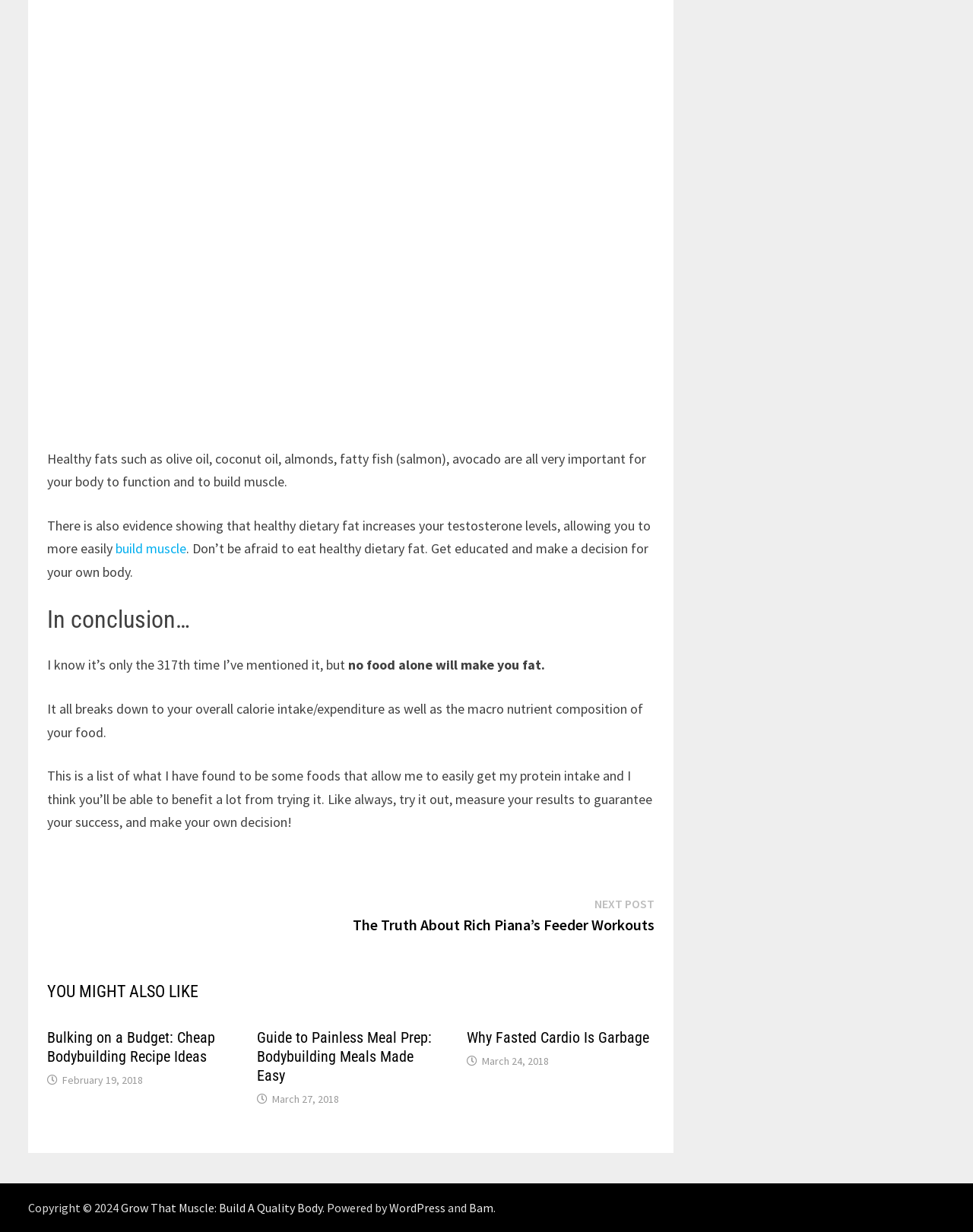What is the topic of the next post?
Using the image as a reference, give an elaborate response to the question.

The next post is about Rich Piana's Feeder Workouts, as indicated by the link 'Next post: The Truth About Rich Piana’s Feeder Workouts'.